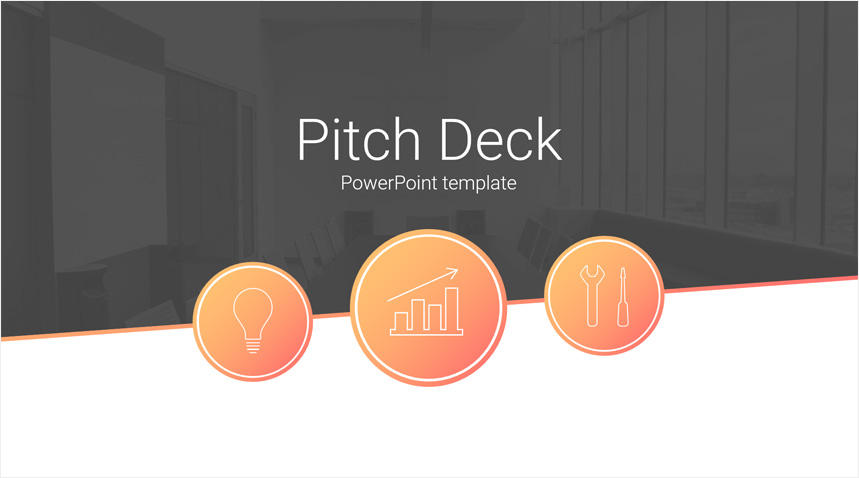Observe the image and answer the following question in detail: What is the color of the background at the bottom?

The overall color palette of the image transitions from orange to white at the bottom, creating an eye-catching and professional look suitable for presenting to potential investors and partners.